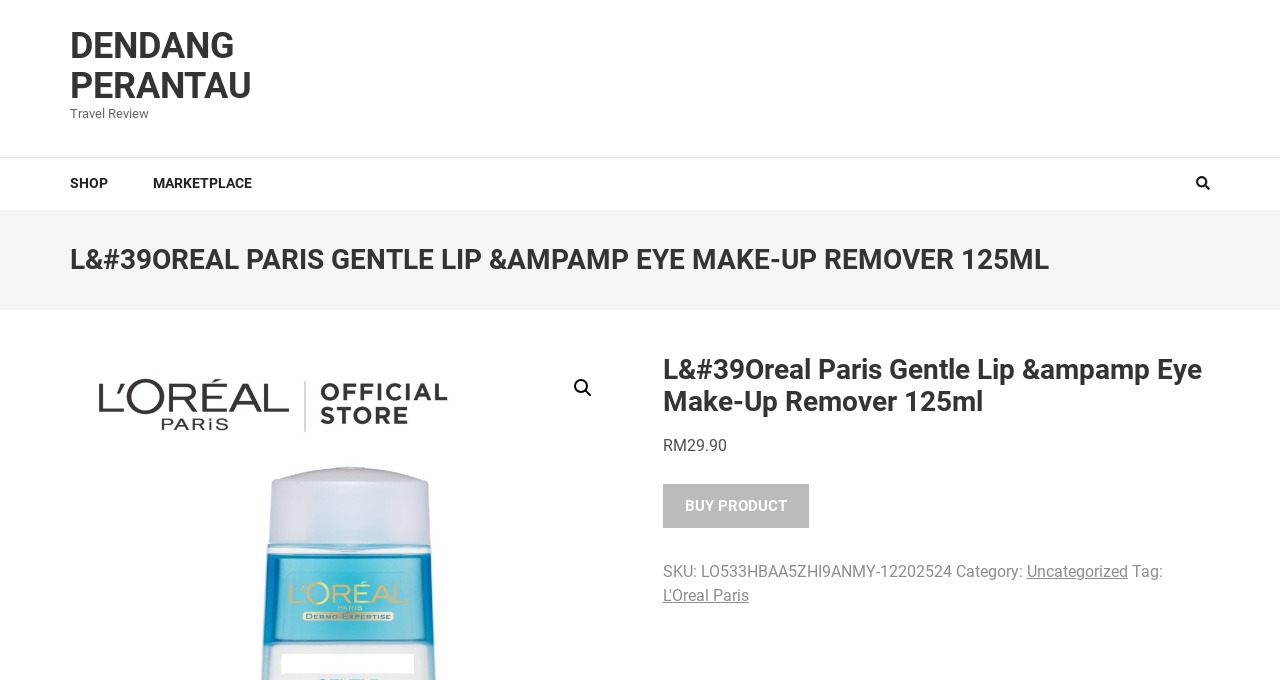Please give a succinct answer using a single word or phrase:
What is the product name?

L'Oreal Paris Gentle Lip & Eye Make-Up Remover 125ml